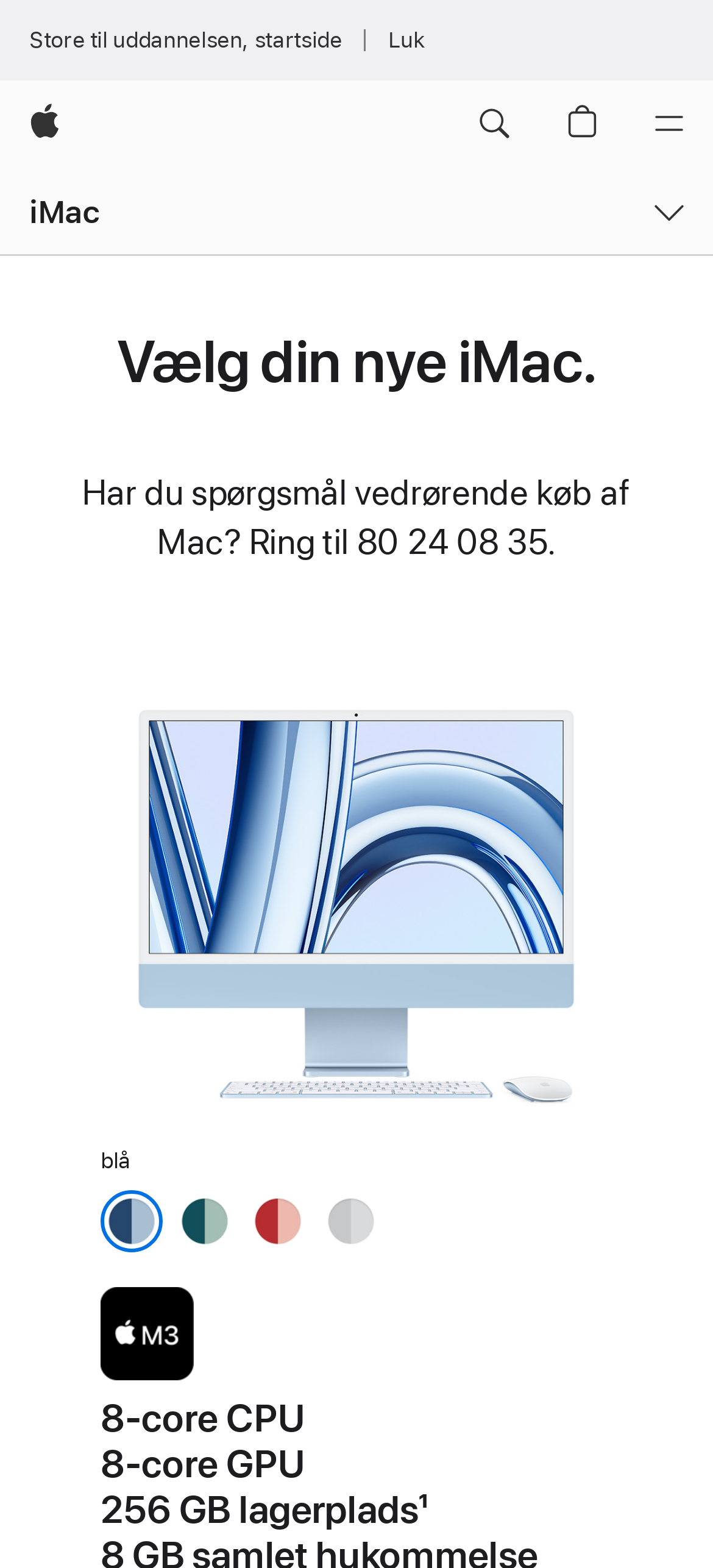Provide a one-word or brief phrase answer to the question:
What is the brand of the computer?

Apple